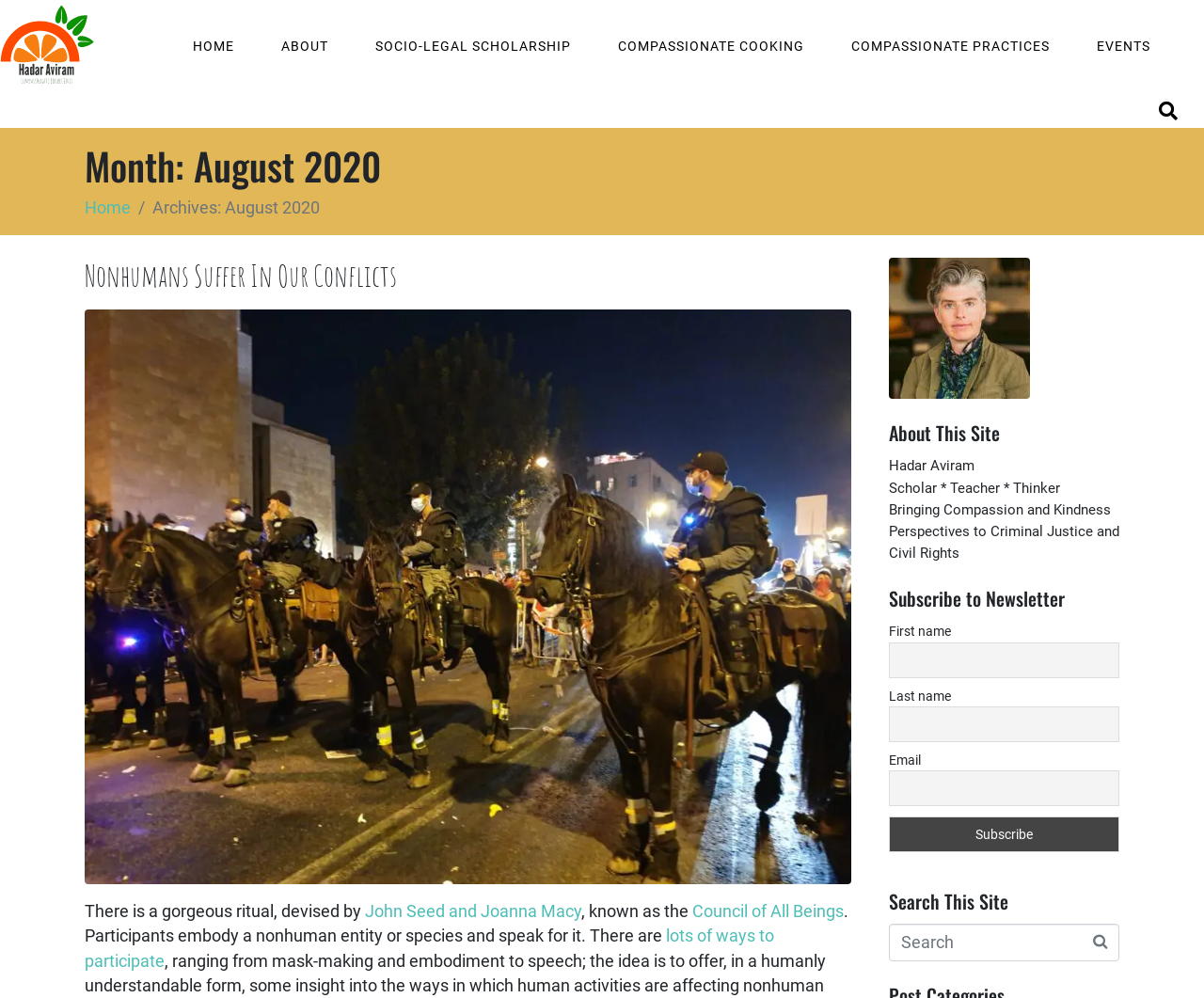Determine the bounding box coordinates of the clickable region to carry out the instruction: "go to home page".

[0.156, 0.034, 0.198, 0.06]